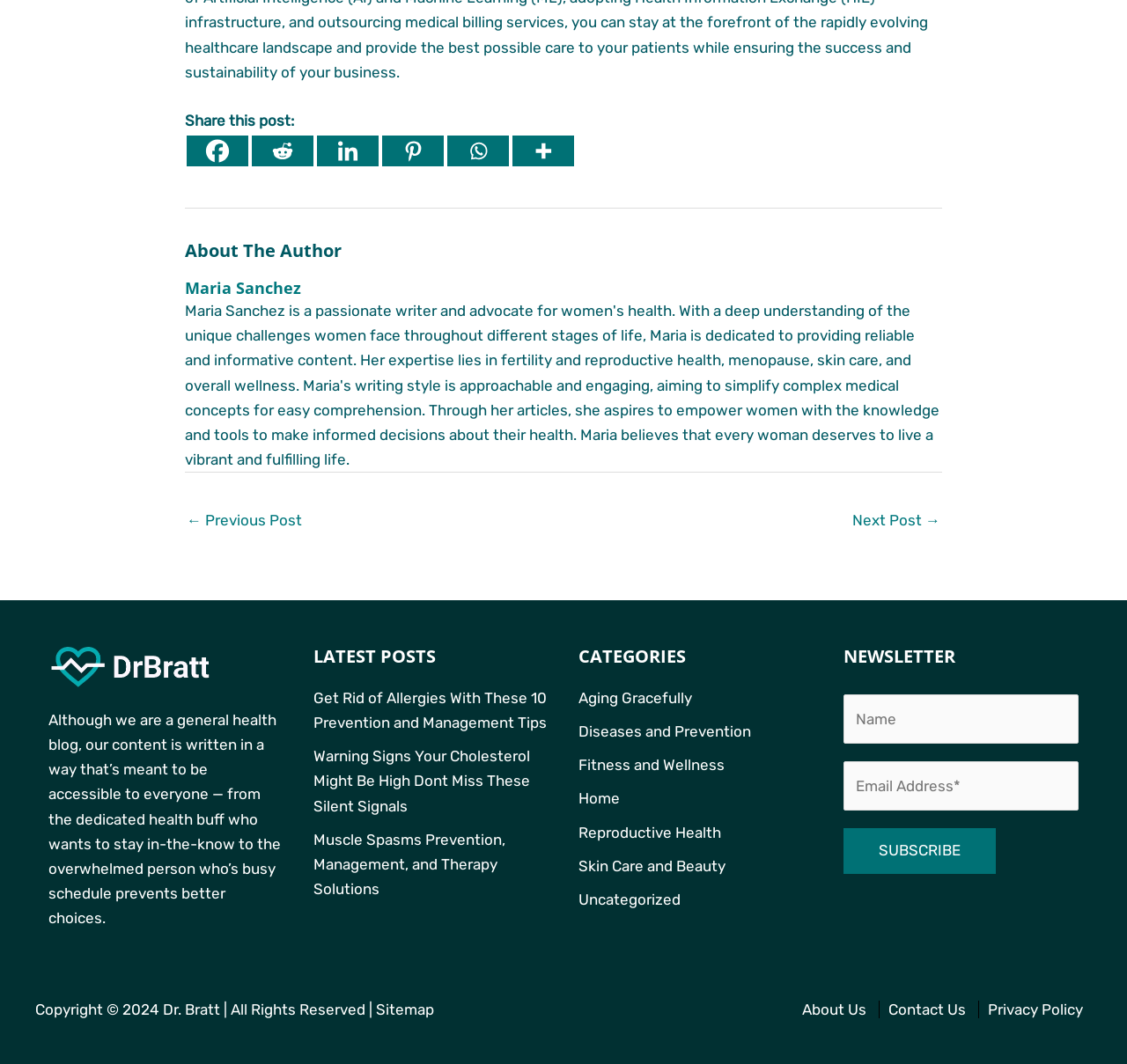Respond to the question below with a single word or phrase:
What is the purpose of the form at the bottom of the page?

Newsletter subscription